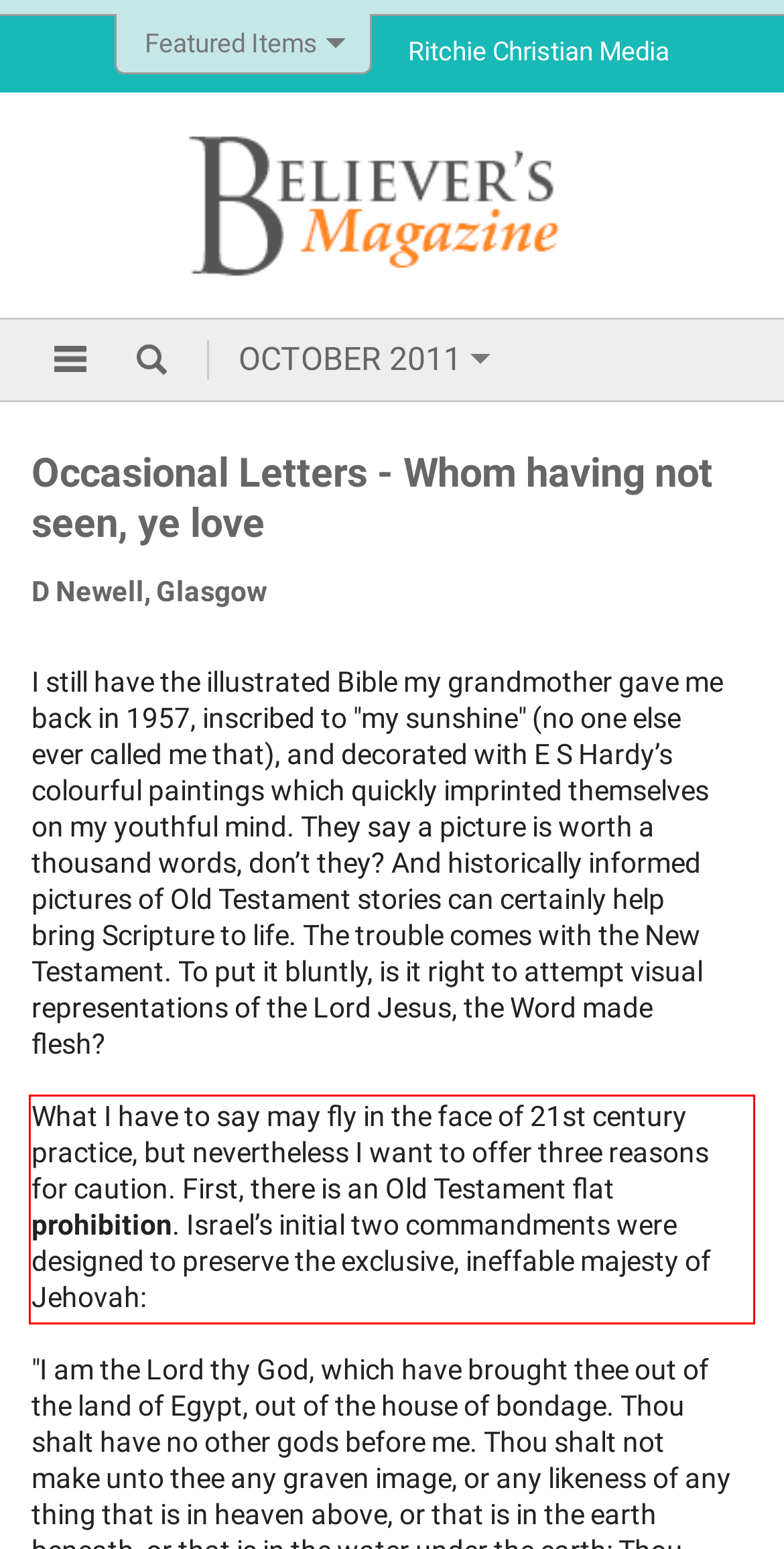Given a screenshot of a webpage with a red bounding box, extract the text content from the UI element inside the red bounding box.

What I have to say may fly in the face of 21st century practice, but nevertheless I want to offer three reasons for caution. First, there is an Old Testament flat prohibition. Israel’s initial two commandments were designed to preserve the exclusive, ineffable majesty of Jehovah: